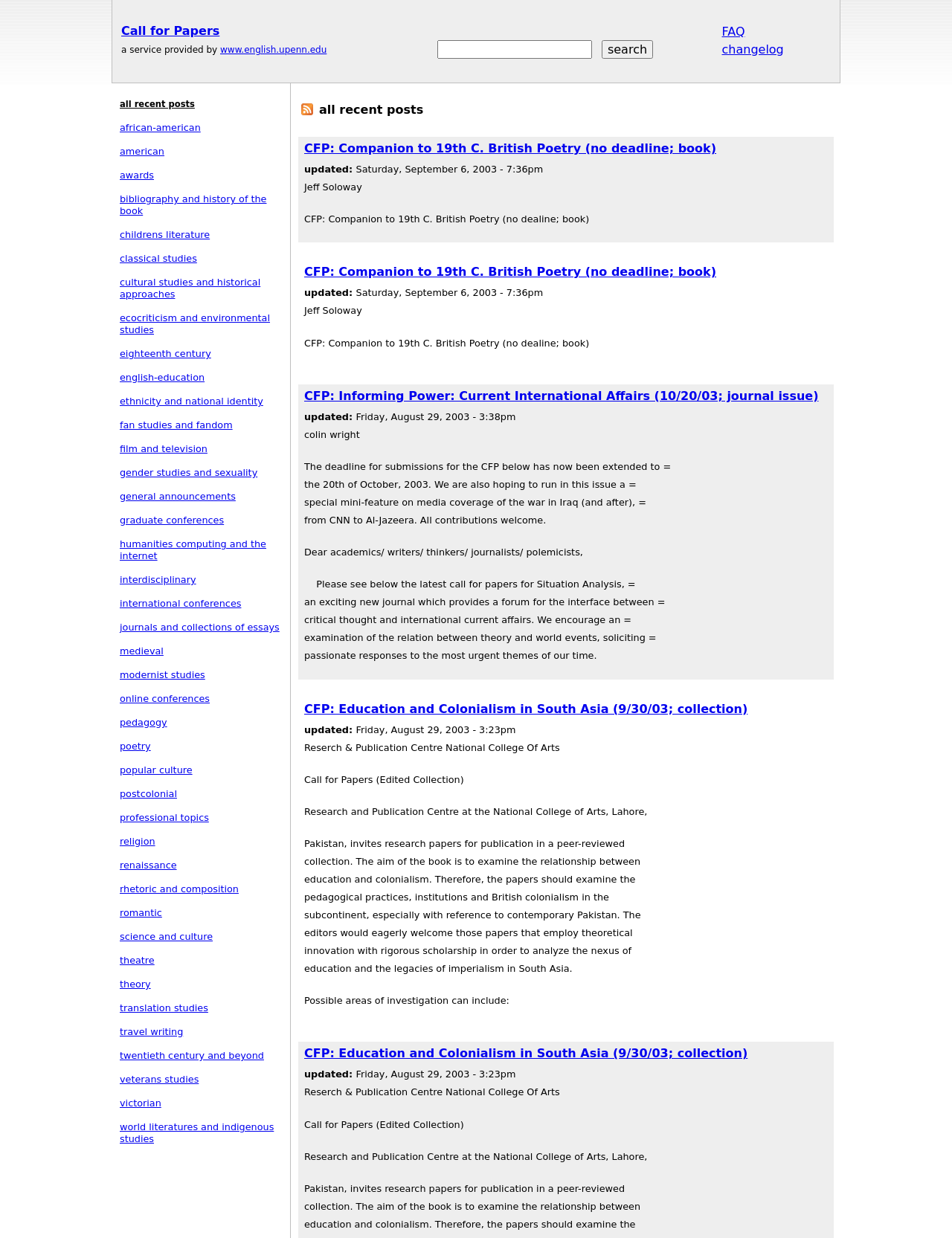Specify the bounding box coordinates for the region that must be clicked to perform the given instruction: "jump to navigation".

[0.0, 0.0, 1.0, 0.004]